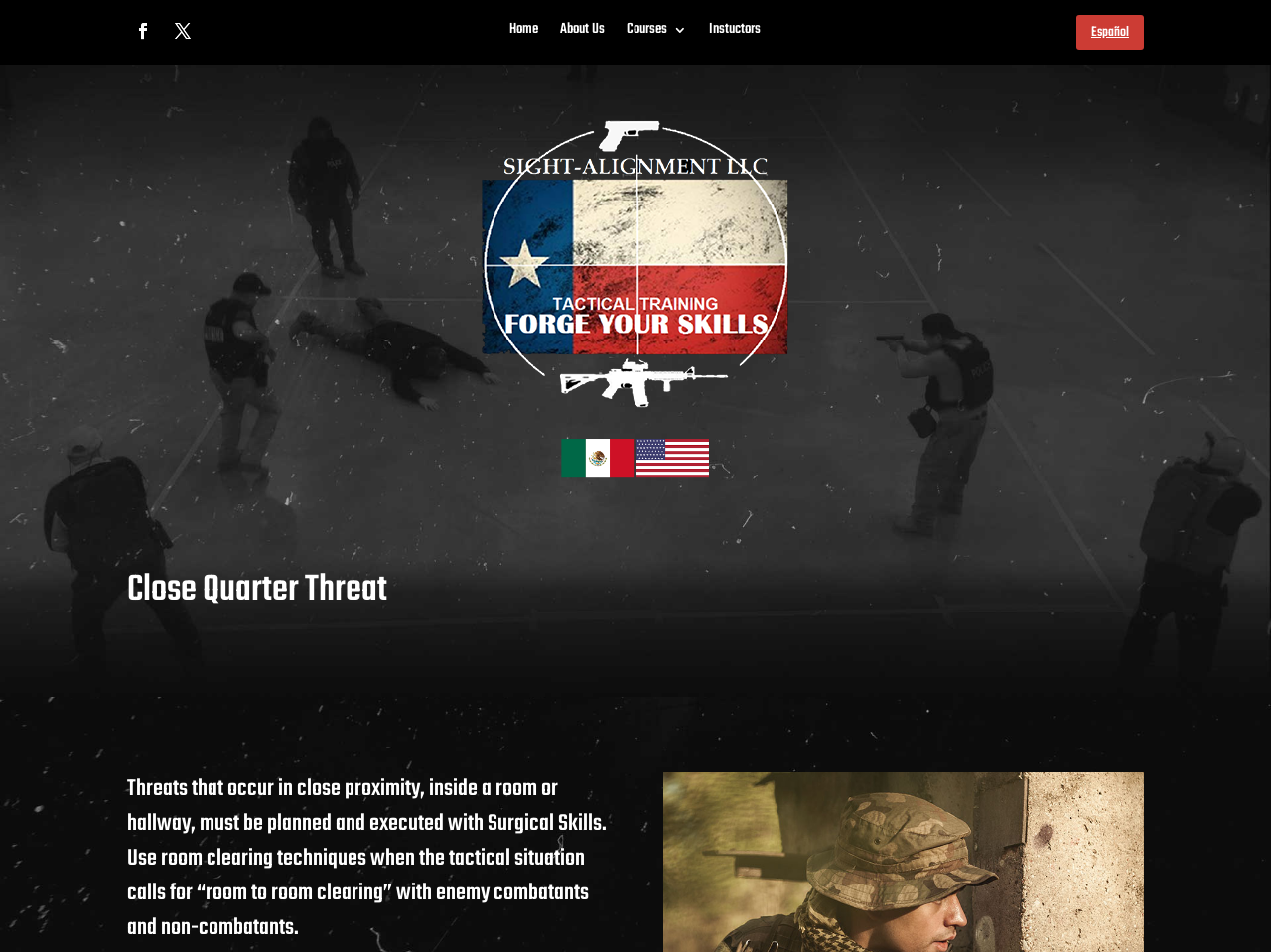How many navigation links are there?
Using the visual information, reply with a single word or short phrase.

5